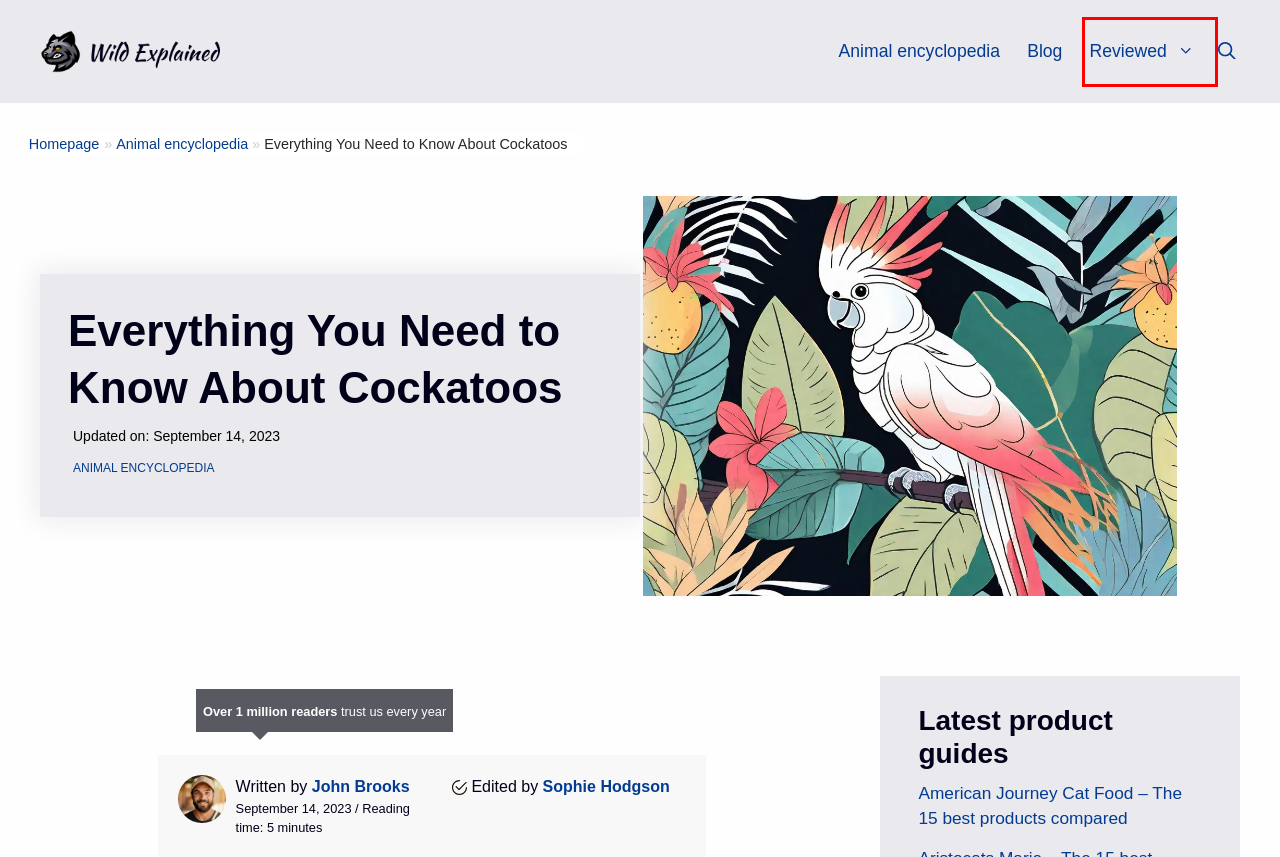You are looking at a screenshot of a webpage with a red bounding box around an element. Determine the best matching webpage description for the new webpage resulting from clicking the element in the red bounding box. Here are the descriptions:
A. John Brooks - Wild Explained
B. Sophie Hodgson - Wild Explained
C. American Journey Cat Food – The 15 best products compared - Wild Explained
D. Blog Archives - Wild Explained
E. Cleaning and repellents Archives - Wild Explained
F. Reviewed Archives - Wild Explained
G. Homepage - Wild Explained
H. Animal encyclopedia Archives - Wild Explained

F